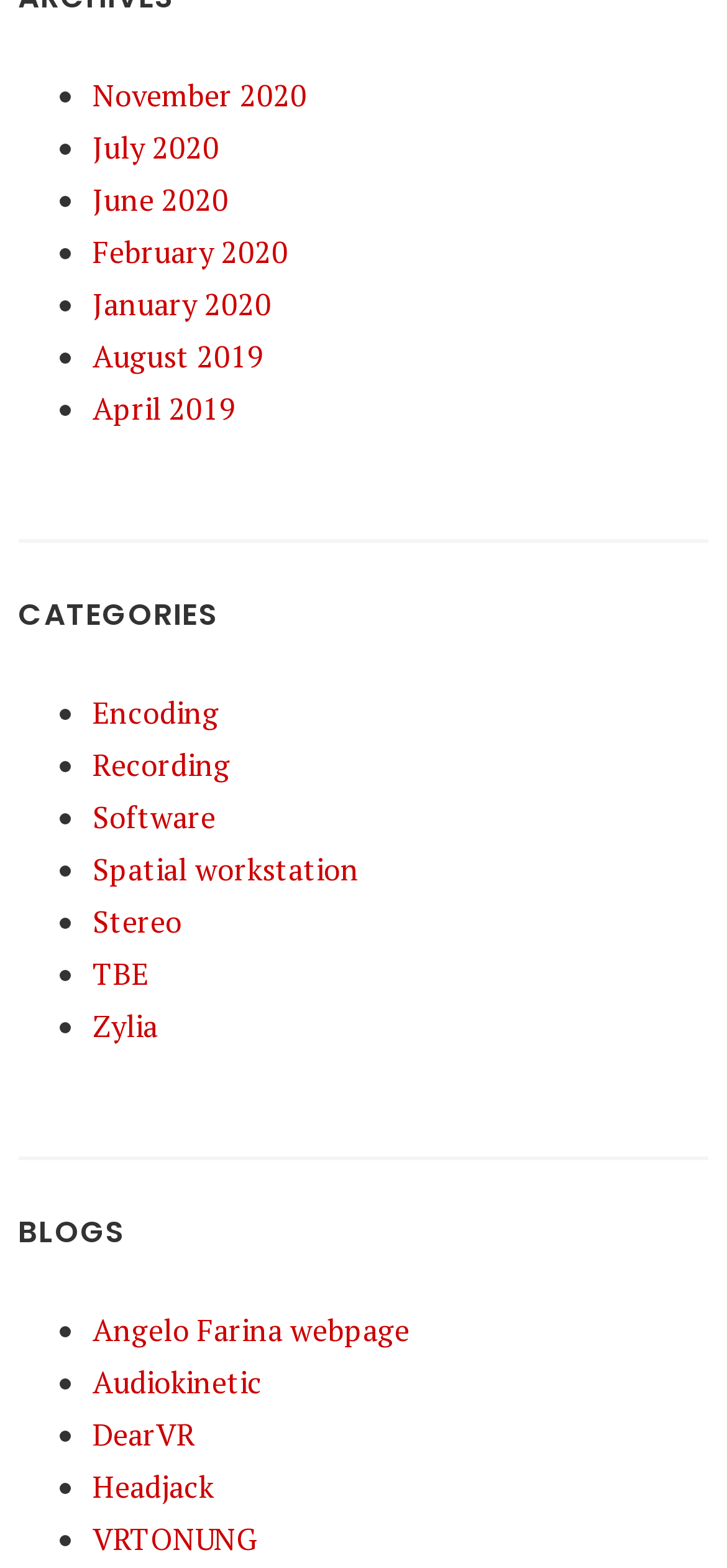Use a single word or phrase to answer the question:
What is the purpose of the webpage?

Listing blogs and categories